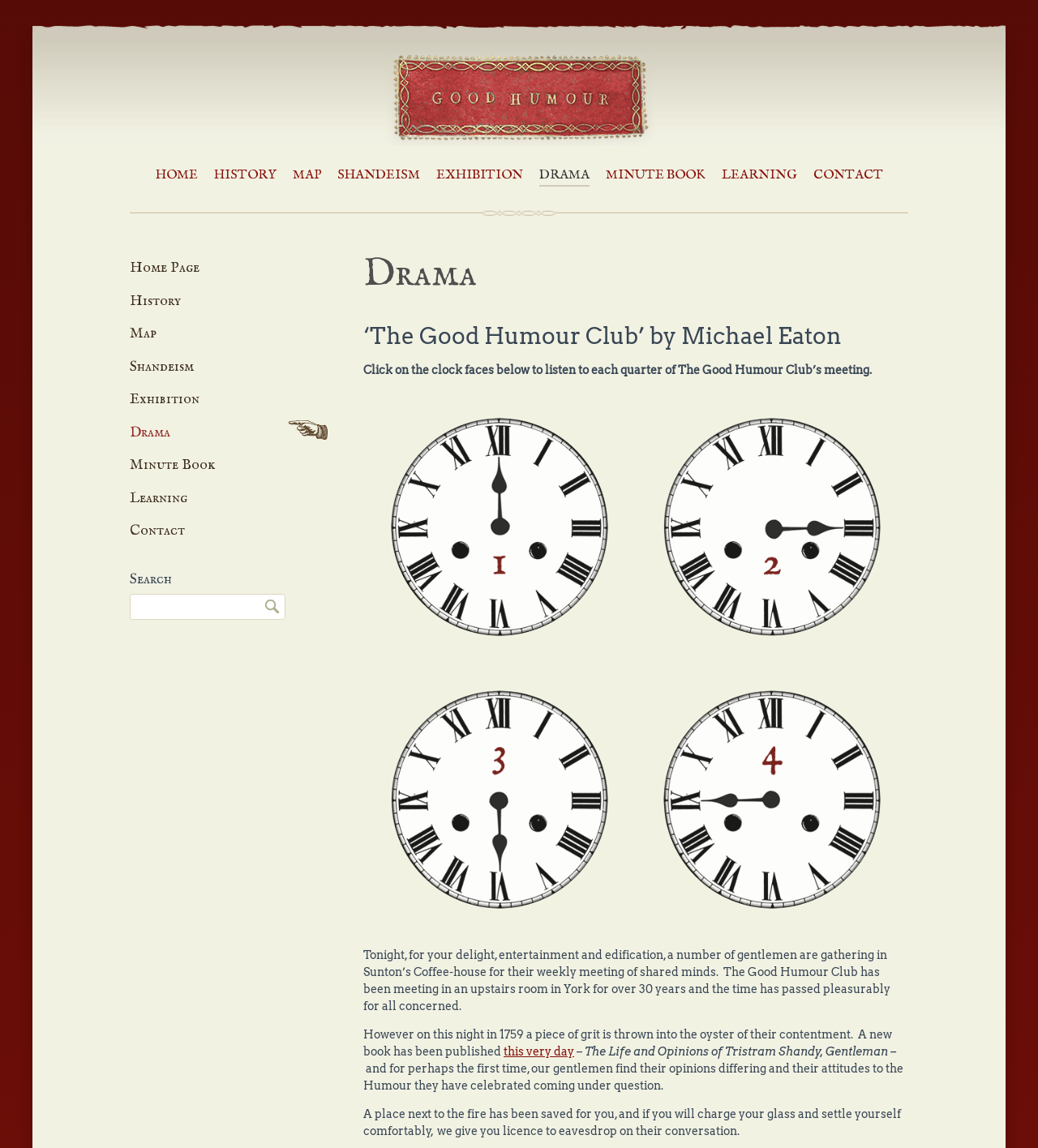Find and specify the bounding box coordinates that correspond to the clickable region for the instruction: "Click on the 'CONTACT' link".

[0.783, 0.143, 0.85, 0.16]